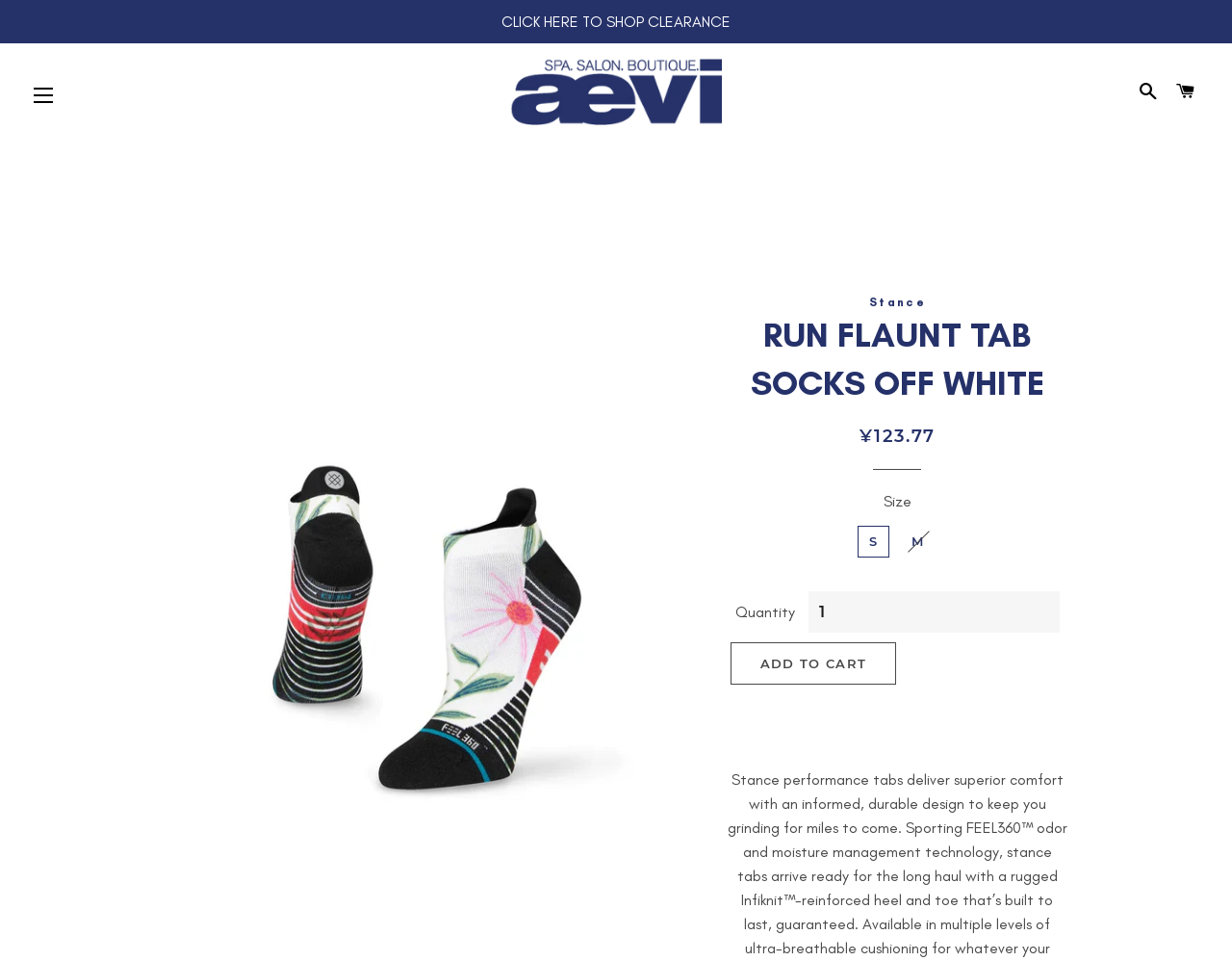Find and provide the bounding box coordinates for the UI element described here: "Search". The coordinates should be given as four float numbers between 0 and 1: [left, top, right, bottom].

[0.918, 0.065, 0.946, 0.125]